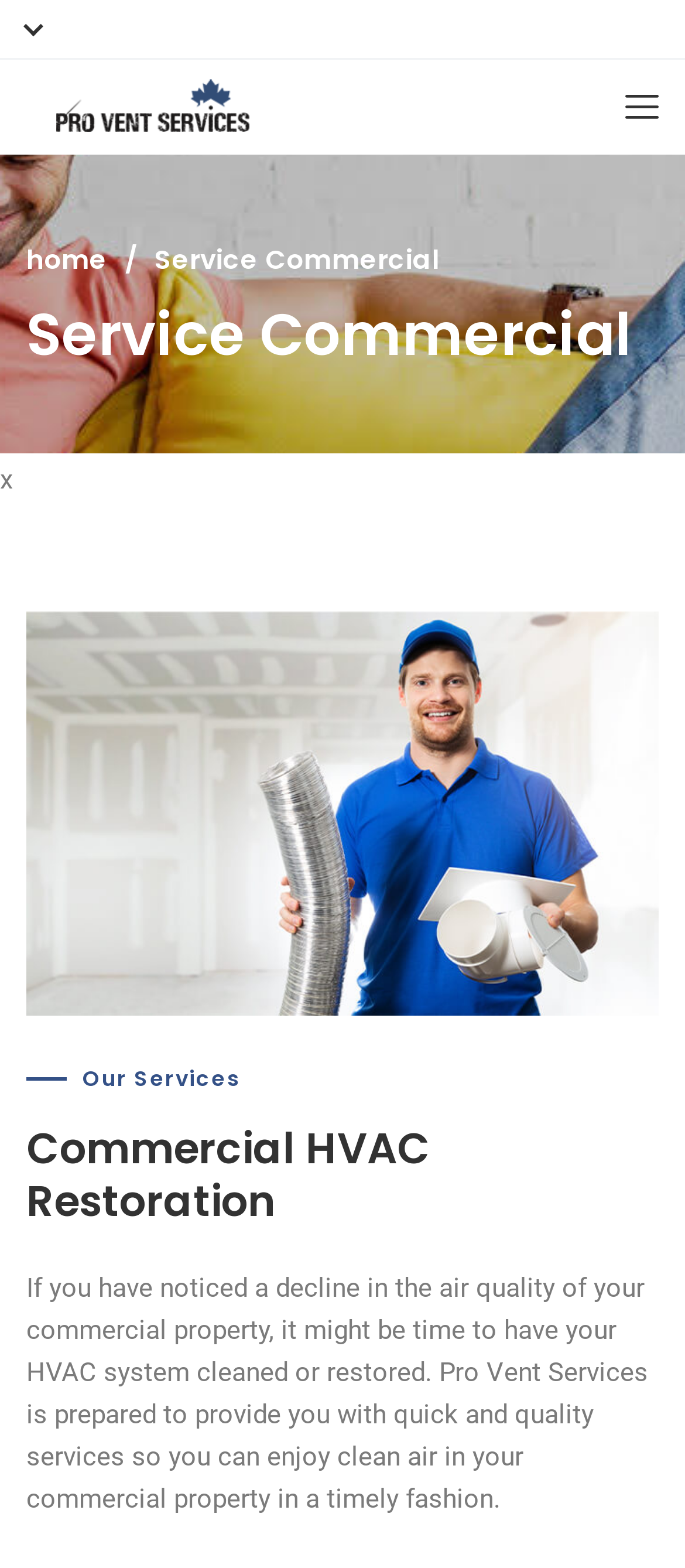What is the benefit of the company's service?
Look at the image and answer the question using a single word or phrase.

Quick and quality service